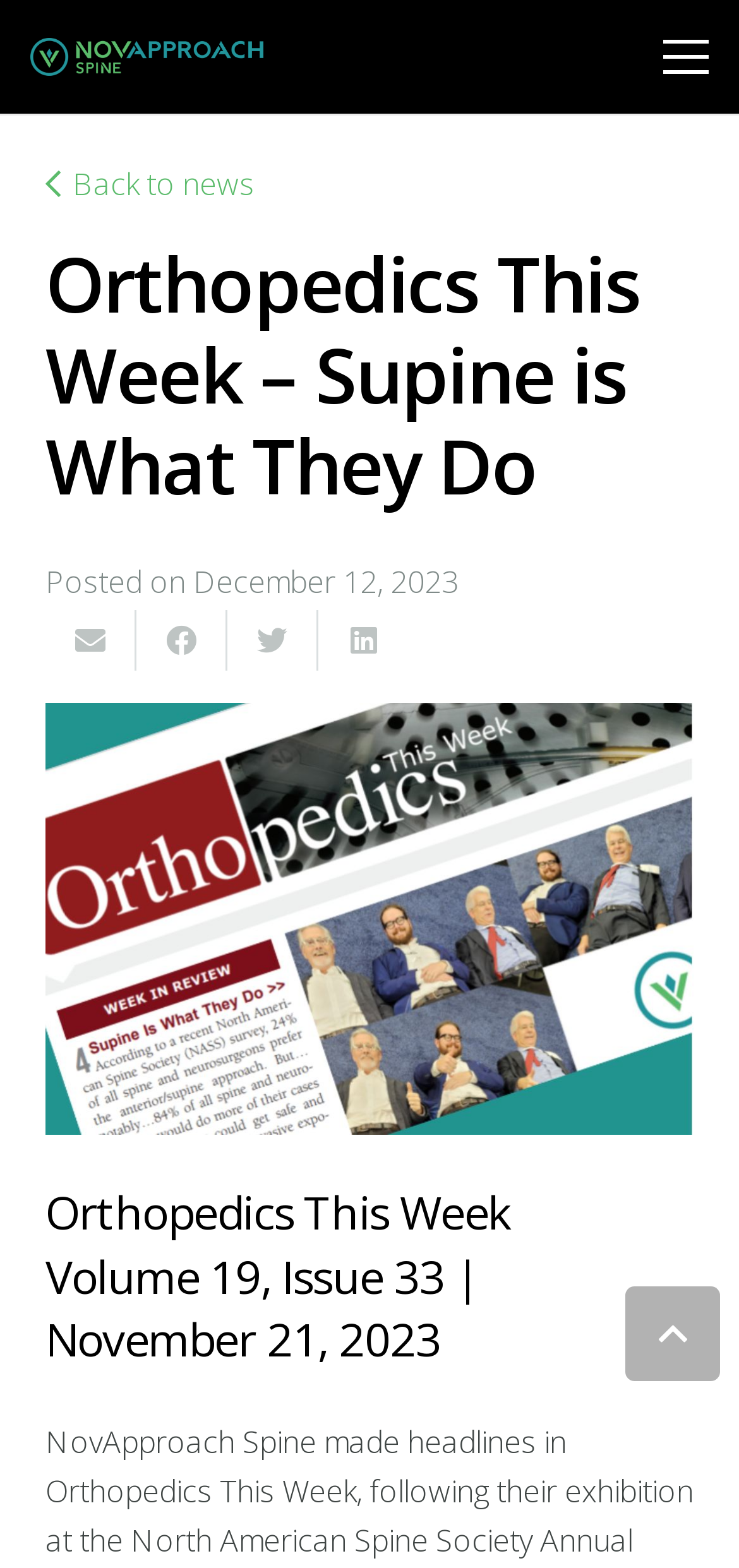Please give a one-word or short phrase response to the following question: 
What is the volume and issue number of Orthopedics This Week?

Volume 19, Issue 33